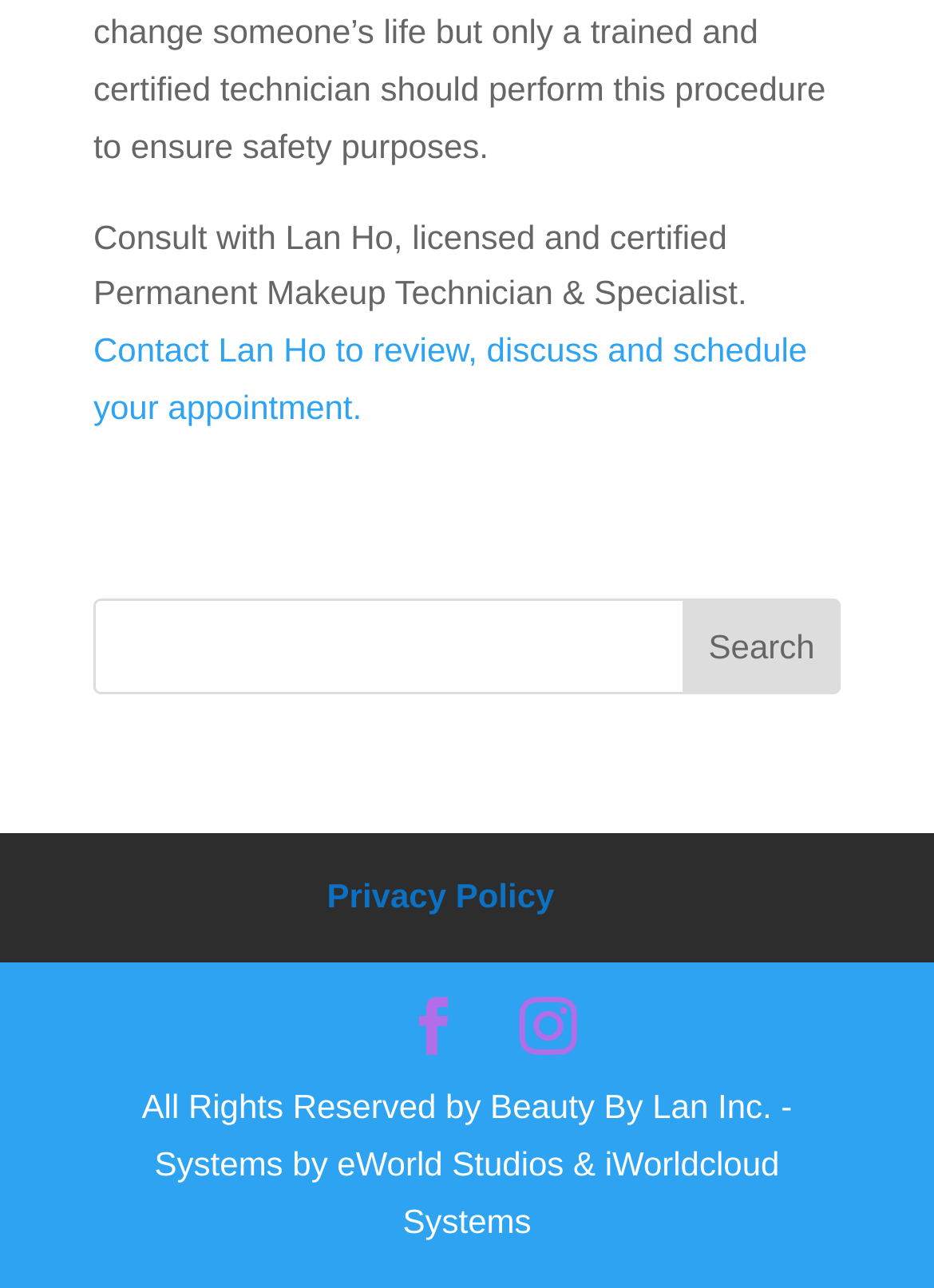Answer the question briefly using a single word or phrase: 
What can be done by contacting Lan Ho?

Review, discuss, and schedule an appointment